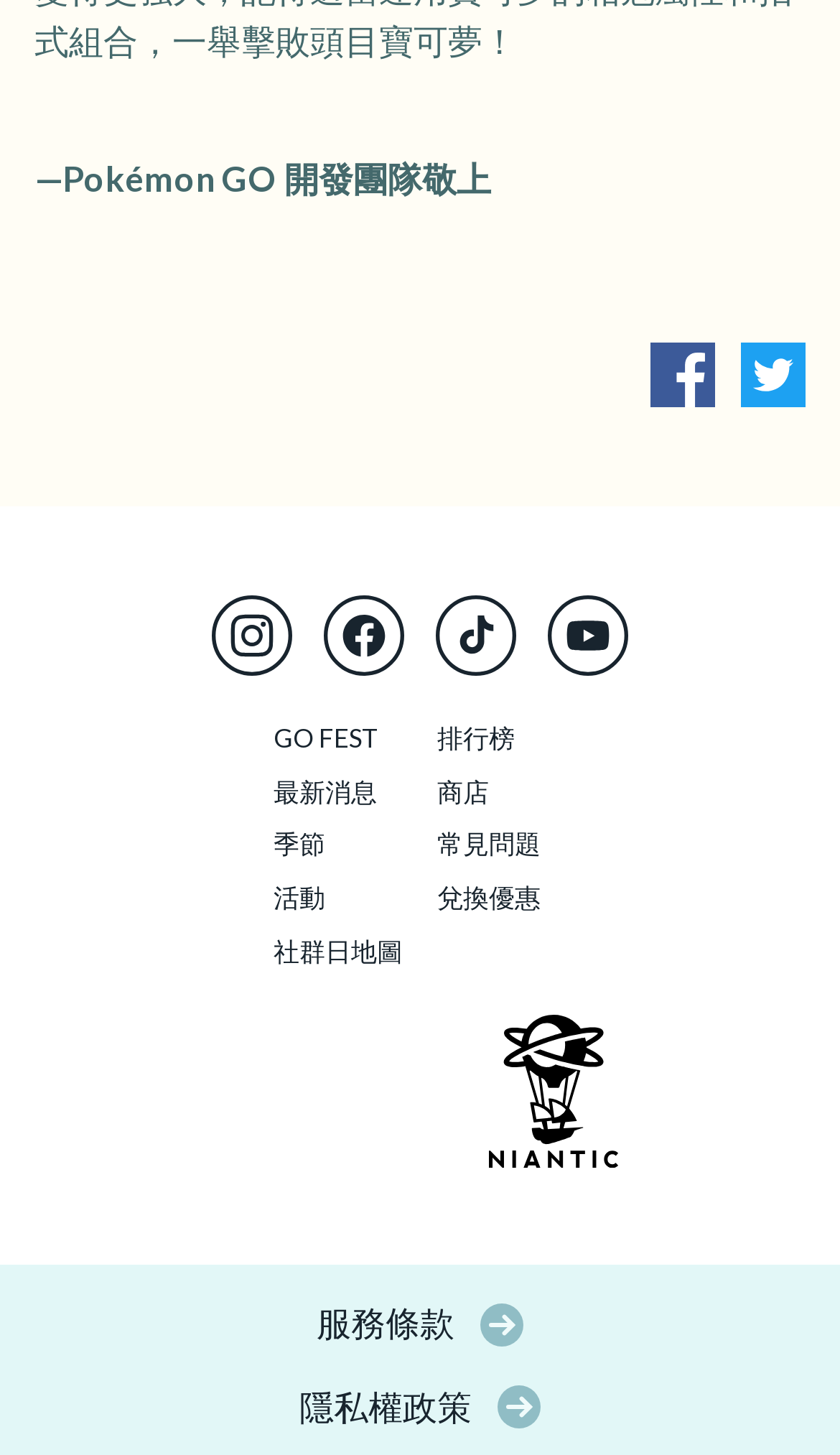Determine the bounding box coordinates of the clickable region to carry out the instruction: "Open Instagram".

[0.249, 0.407, 0.351, 0.466]